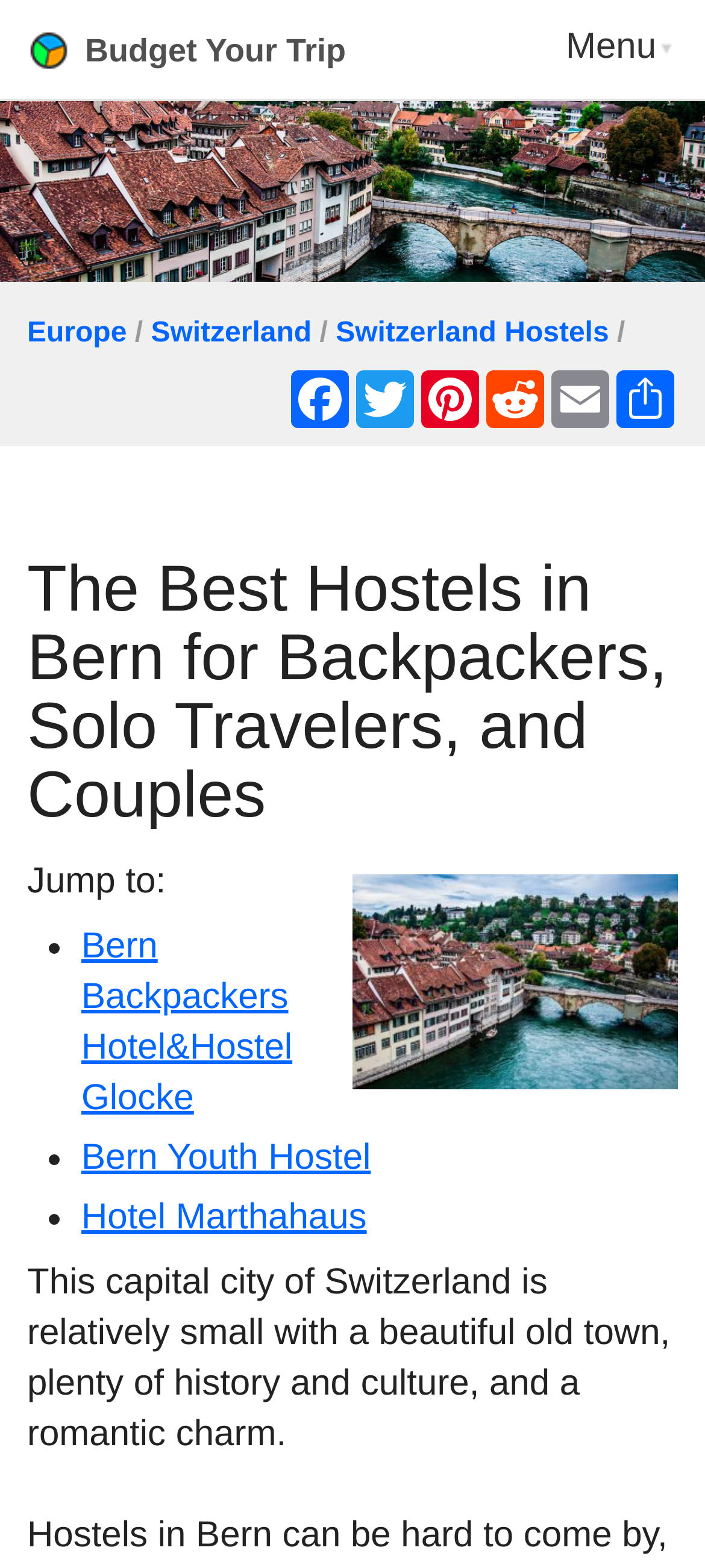Locate the bounding box coordinates of the clickable area needed to fulfill the instruction: "Click on the link to Budget Your Trip".

[0.038, 0.018, 0.633, 0.046]